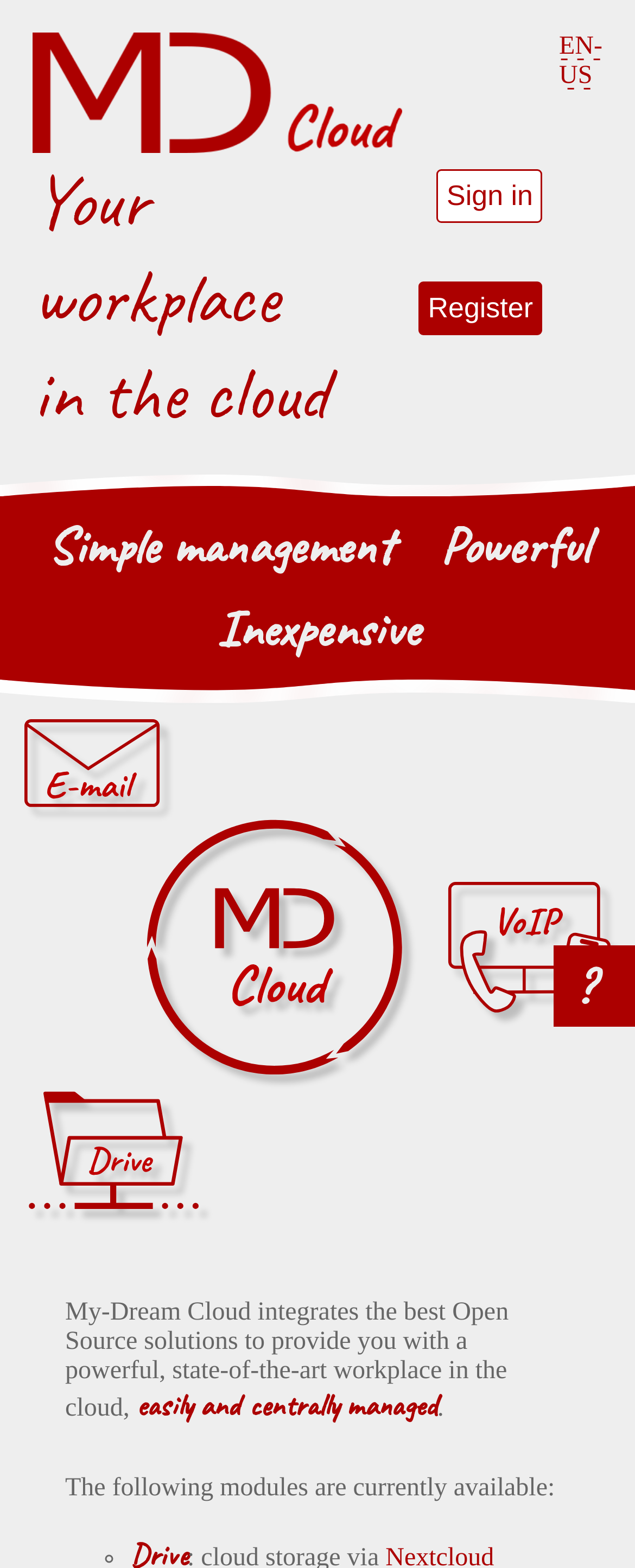Provide the bounding box coordinates of the UI element that matches the description: "Register".

[0.658, 0.18, 0.855, 0.214]